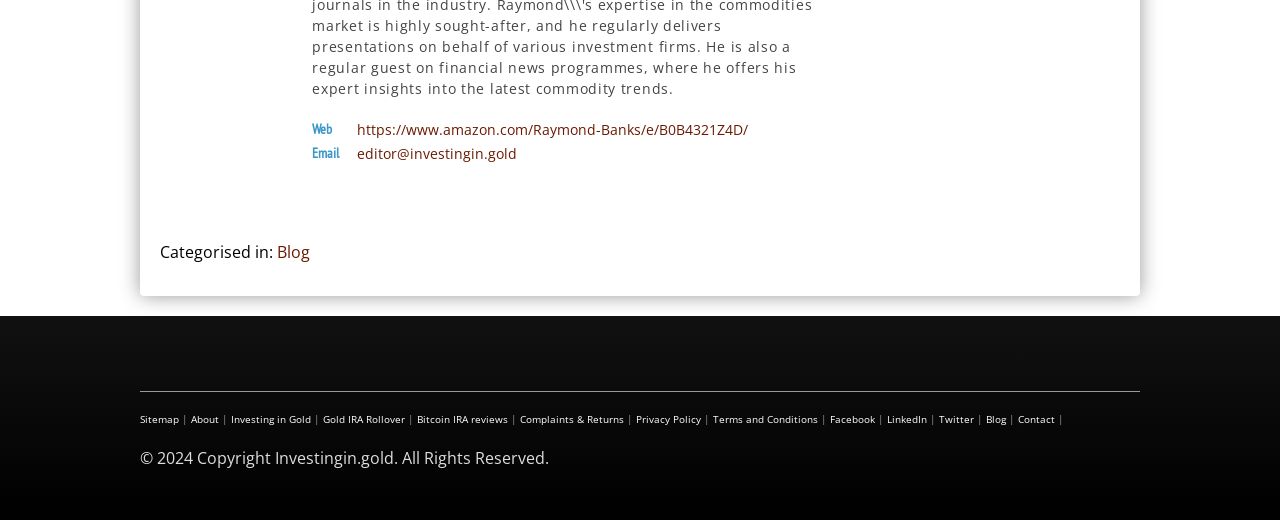Please identify the bounding box coordinates of the element's region that I should click in order to complete the following instruction: "Send an email to the editor". The bounding box coordinates consist of four float numbers between 0 and 1, i.e., [left, top, right, bottom].

[0.279, 0.283, 0.404, 0.31]